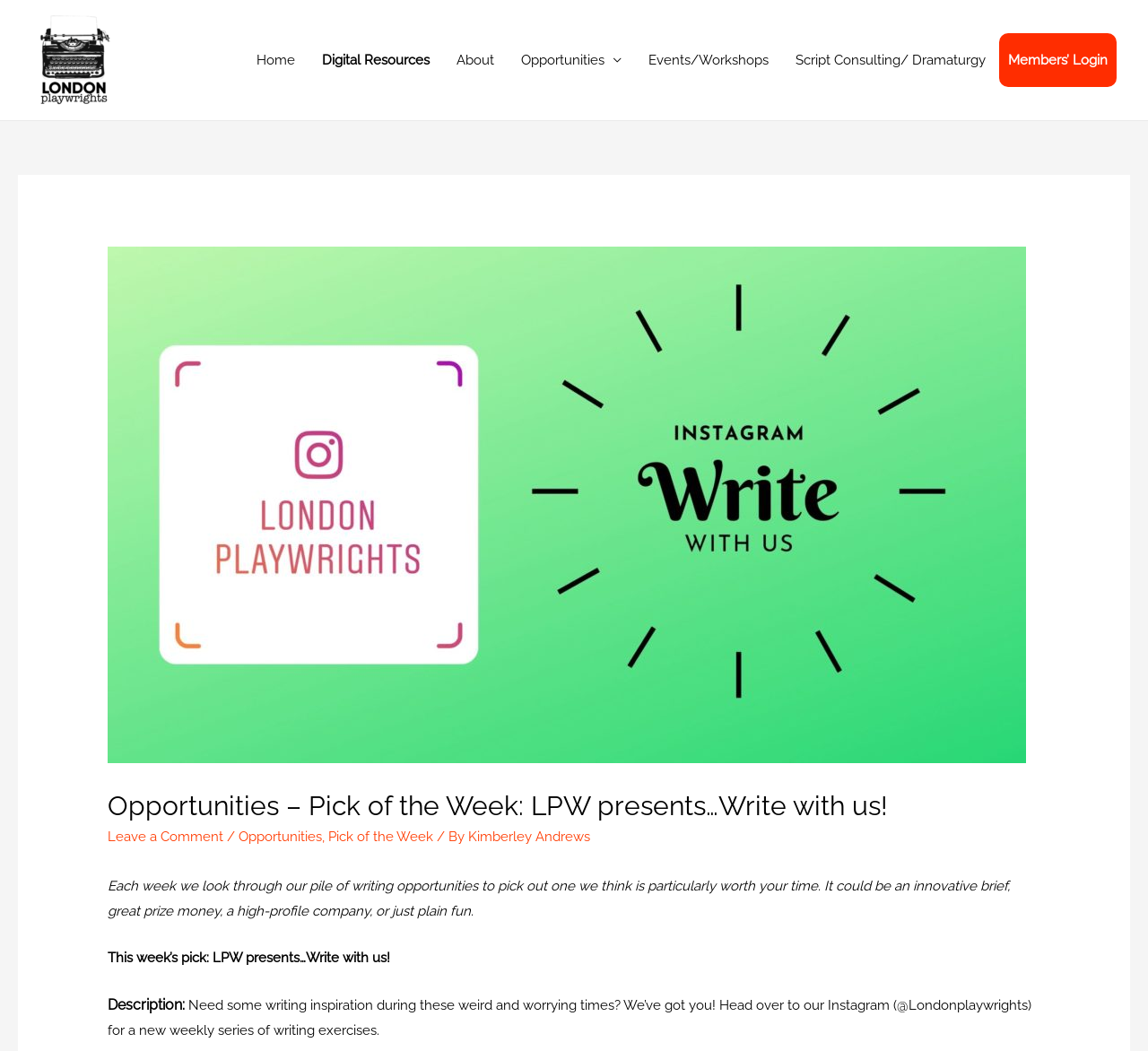Identify the bounding box coordinates for the region to click in order to carry out this instruction: "read the 'ABOUT US' section". Provide the coordinates using four float numbers between 0 and 1, formatted as [left, top, right, bottom].

None